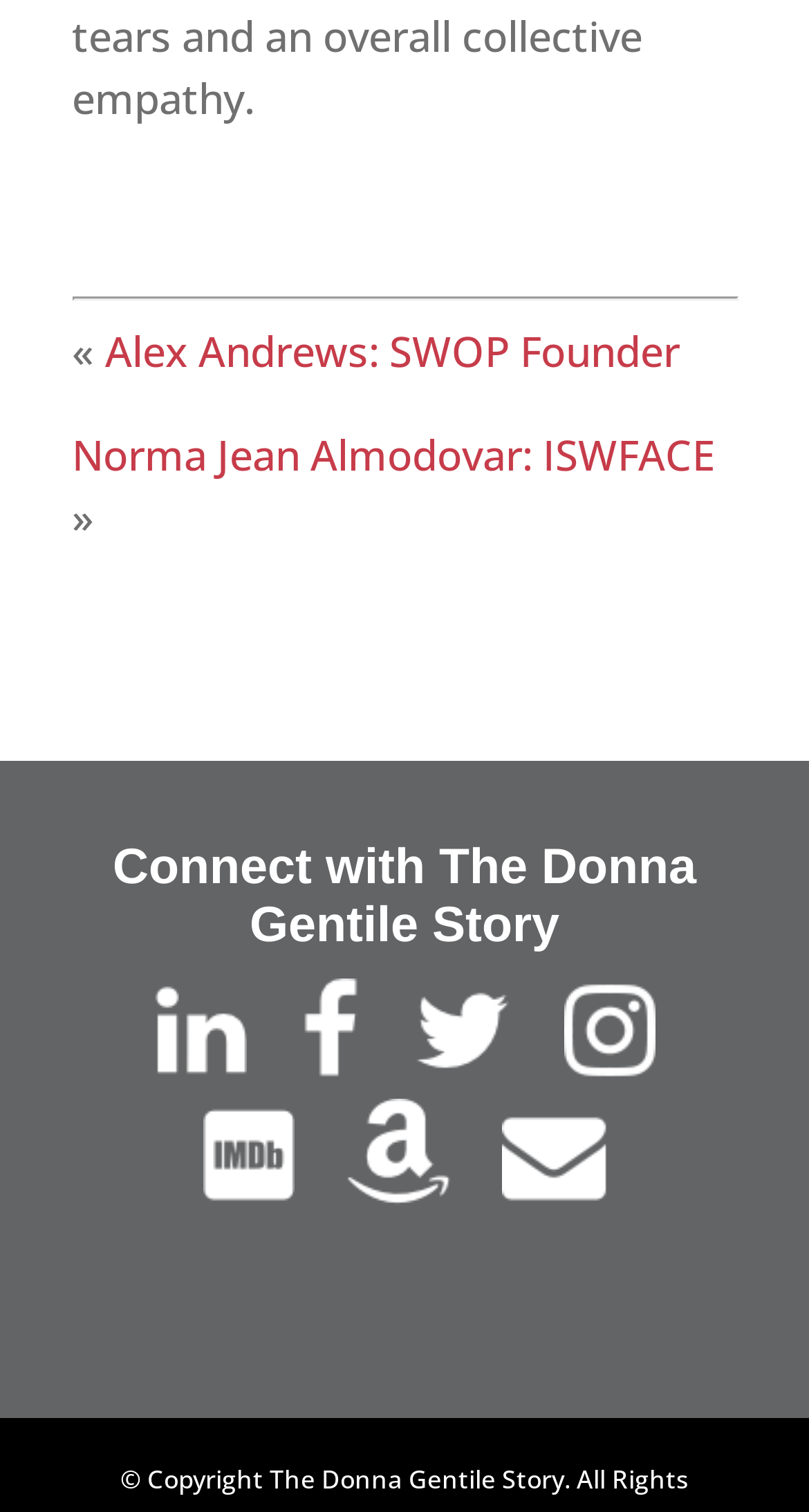How many links are there in total on the webpage?
Relying on the image, give a concise answer in one word or a brief phrase.

9